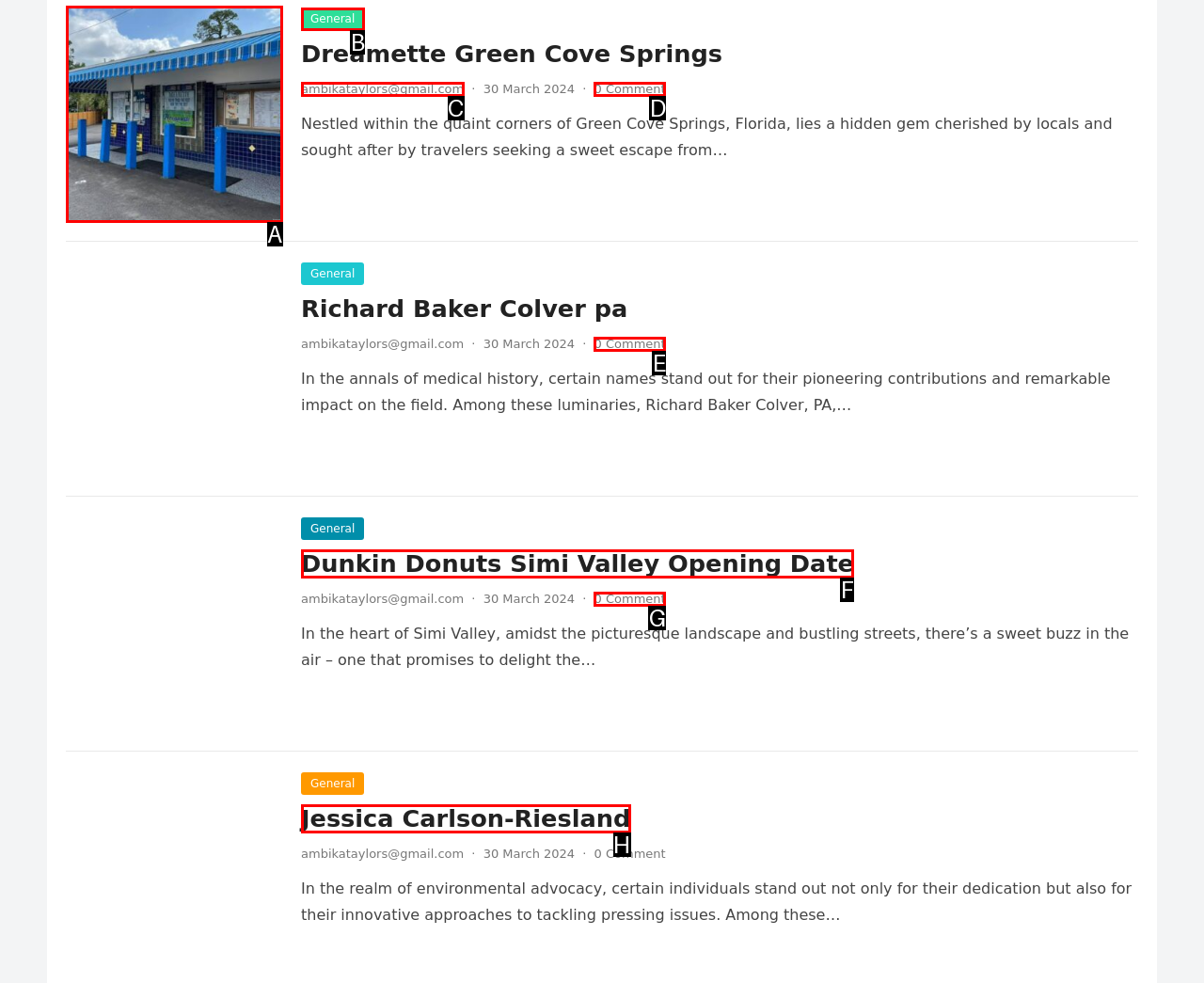Determine the HTML element to click for the instruction: Go to the 'General' category.
Answer with the letter corresponding to the correct choice from the provided options.

B